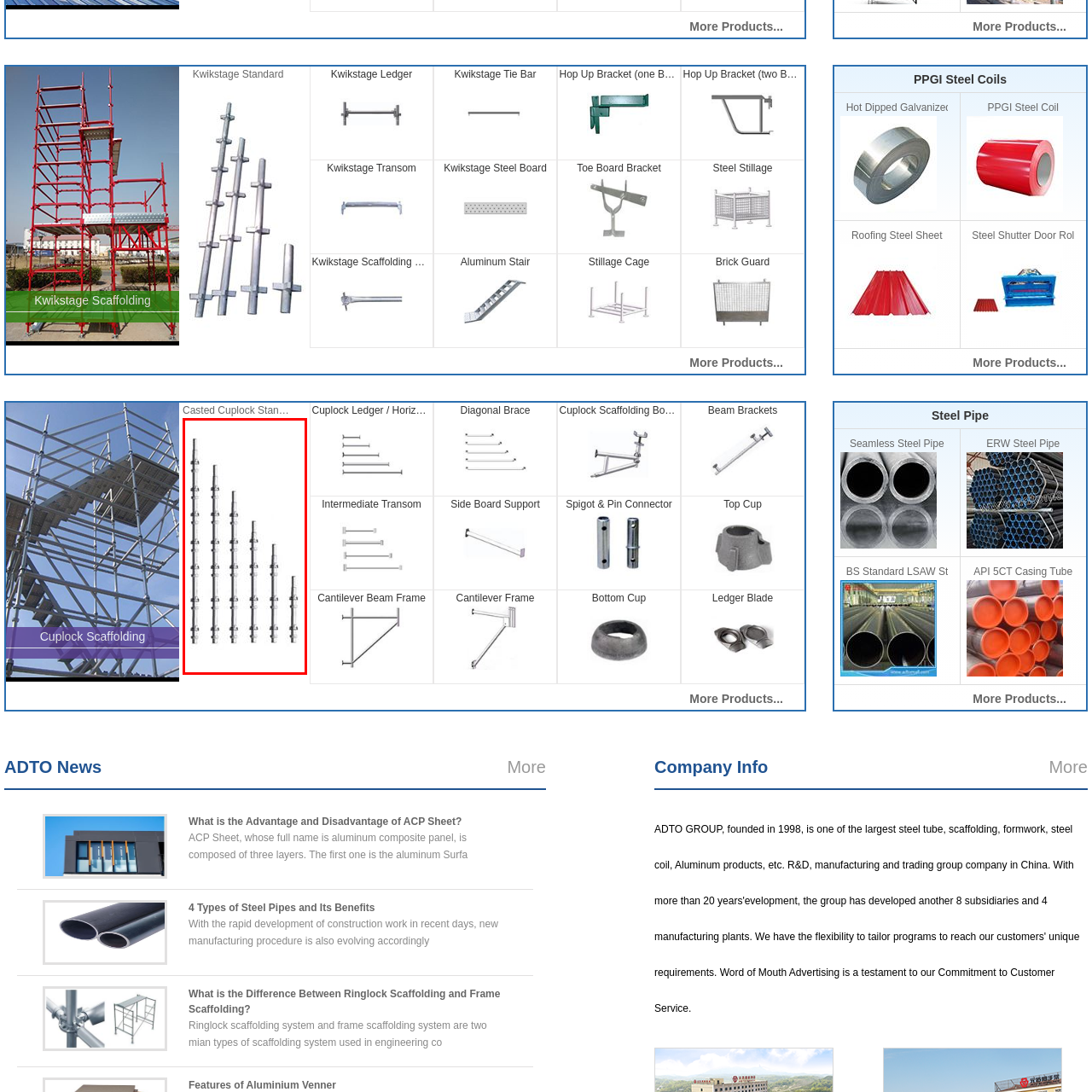Generate a detailed explanation of the image that is highlighted by the red box.

The image showcases a display of cuplock scaffolding standards, presented in a linear arrangement to highlight their varying heights. Each standard features a series of connection points, allowing for versatile assembly options in scaffolding systems. These standards are designed for durability and strength, making them essential components in construction and industrial applications. The visual representation emphasizes the progressive increments in height, showcasing the adaptability and functionality of cuplock scaffolding solutions.